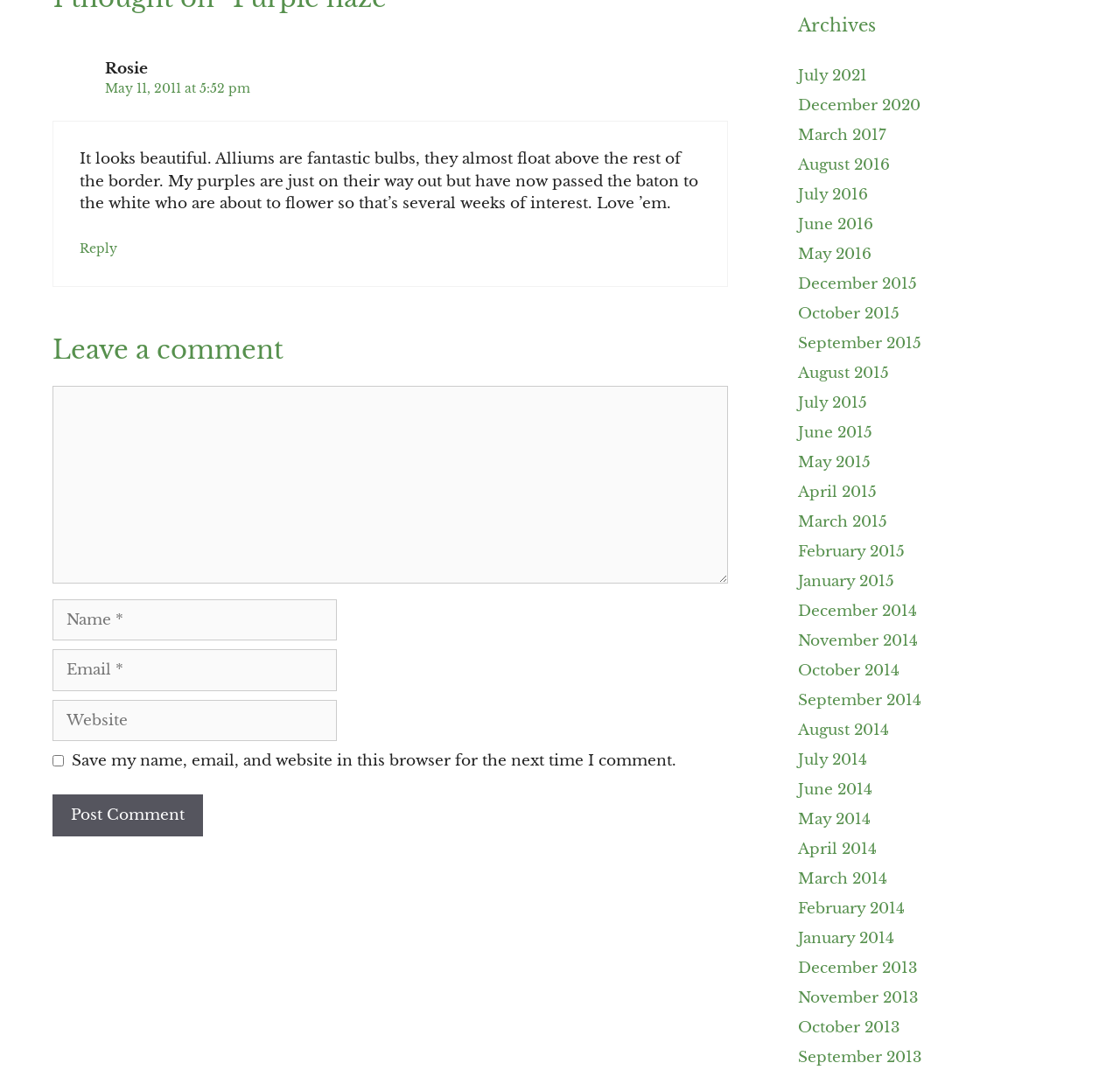Determine the coordinates of the bounding box for the clickable area needed to execute this instruction: "Enter your name".

[0.047, 0.56, 0.301, 0.599]